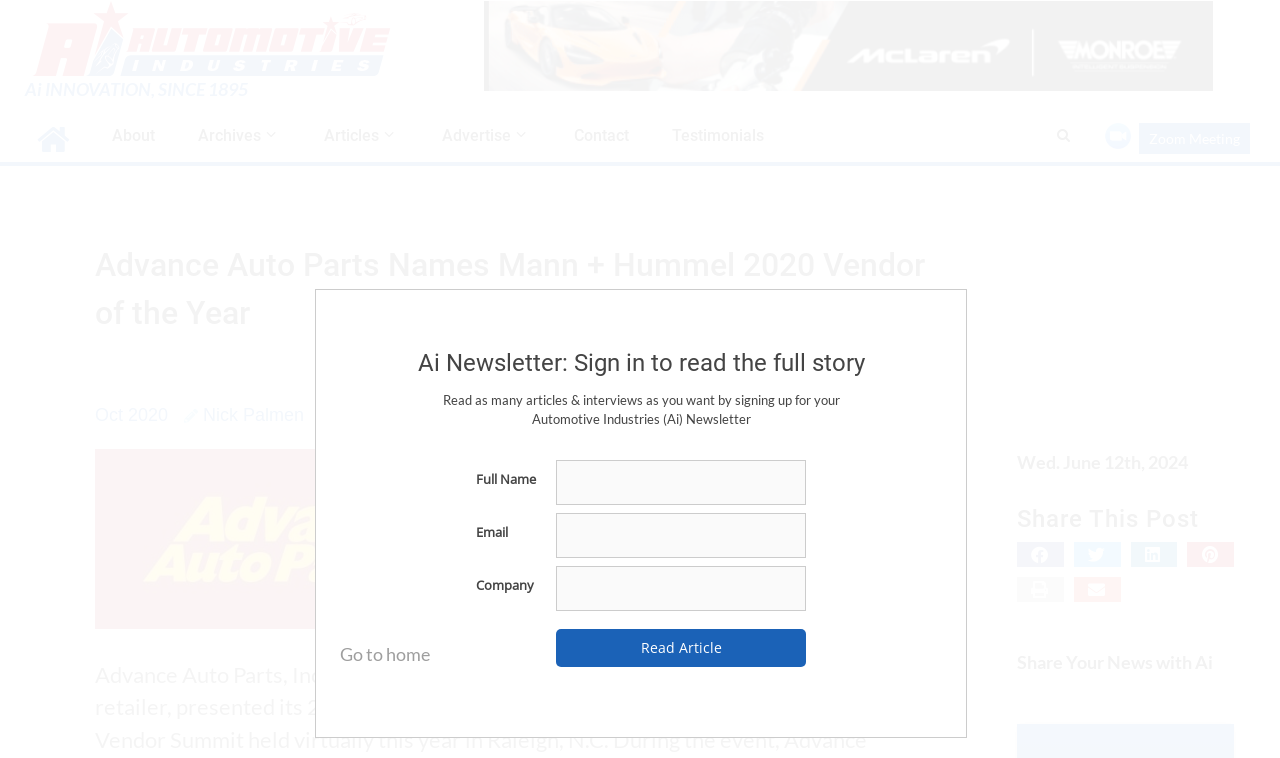Summarize the webpage comprehensively, mentioning all visible components.

The webpage appears to be an article page from the Advance Auto Parts website, specifically highlighting the company's 2020 Vendor of the Year award. 

At the top left corner, there is a logo image with the text "AI Online" next to it. Below the logo, there is a heading that reads "Ai INNOVATION, SINCE 1895". 

On the top right side, there is a banner advertisement labeled "Raistone 729×90 Top Banner A". 

The main content area is divided into two sections. The left section contains a list of navigation links, including "About", "Archives", "Articles", "Advertise", "Contact", and "Testimonials". 

The right section contains the main article content. The article title, "Advance Auto Parts Names Mann + Hummel 2020 Vendor of the Year", is displayed prominently. Below the title, there is a link to "Oct 2020" with a timestamp, followed by the author's name, "Nick Palmen". 

Further down, there is a section with social media sharing buttons, allowing users to share the article on various platforms. Below that, there is a call-to-action heading "Share Your News with Ai" with a link to share news.

On the bottom left side, there is a newsletter sign-up section, where users can enter their full name, email, and company to read the full story. A "Read Article" button is located below the sign-up form. 

Finally, at the bottom right corner, there is a link to "Go to home".